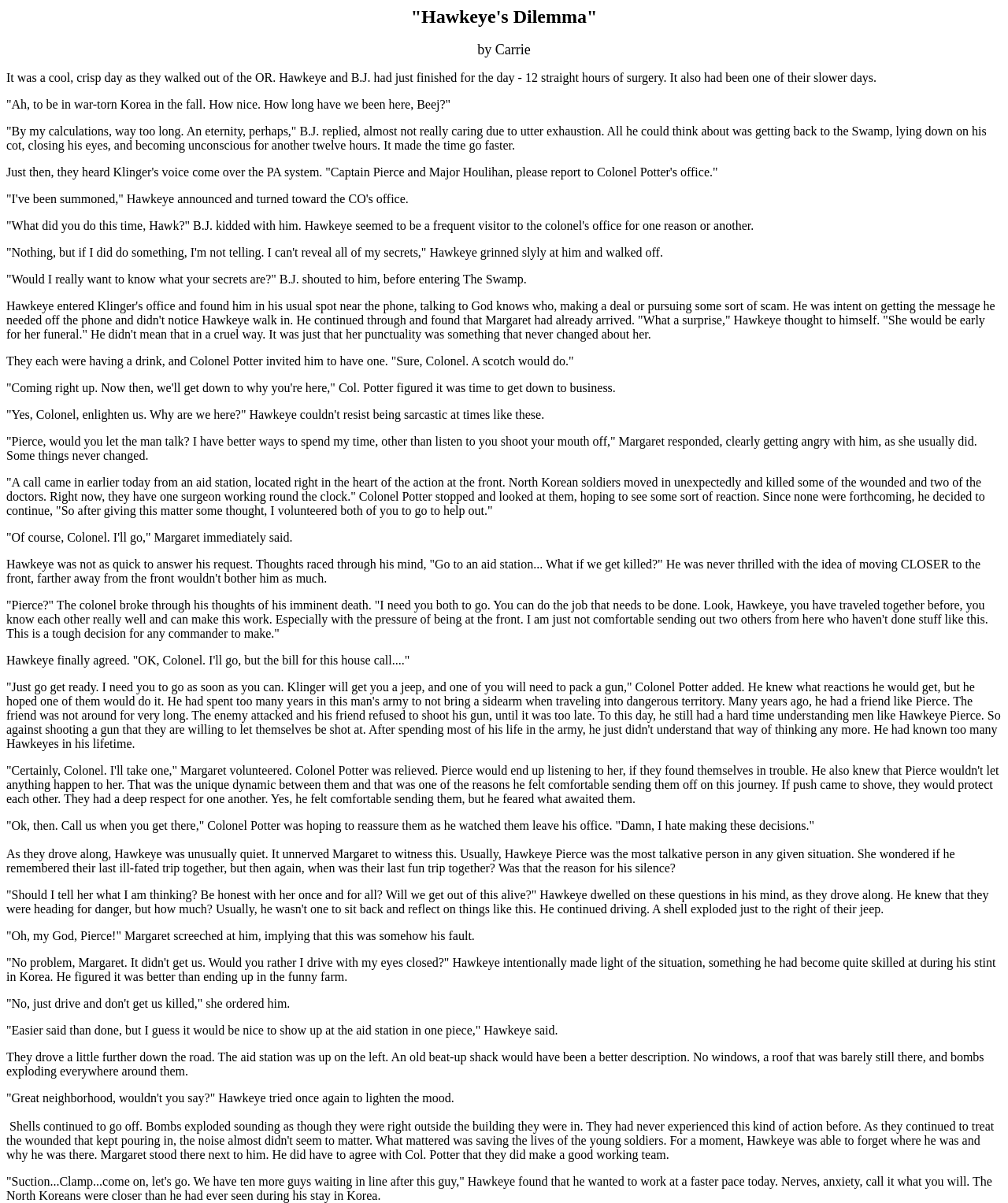Can you give a comprehensive explanation to the question given the content of the image?
What is Colonel Potter's request to Hawkeye and Margaret?

Colonel Potter requests Hawkeye and Margaret to go to an aid station located at the front, where one surgeon is working round the clock, after an unexpected attack by North Korean soldiers.